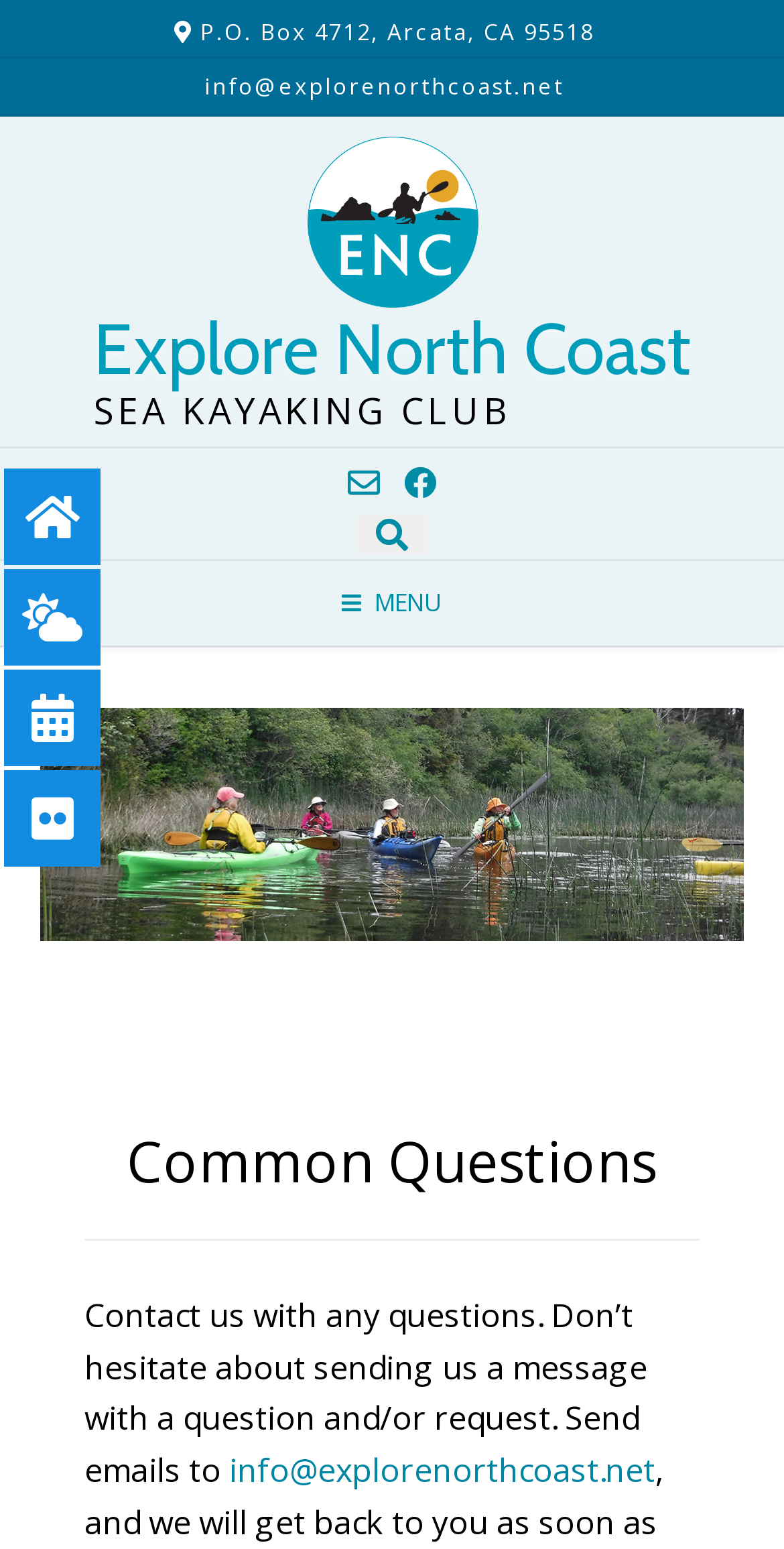Give a one-word or one-phrase response to the question:
What is the email address to contact Explore North Coast?

info@explorenorthcoast.net